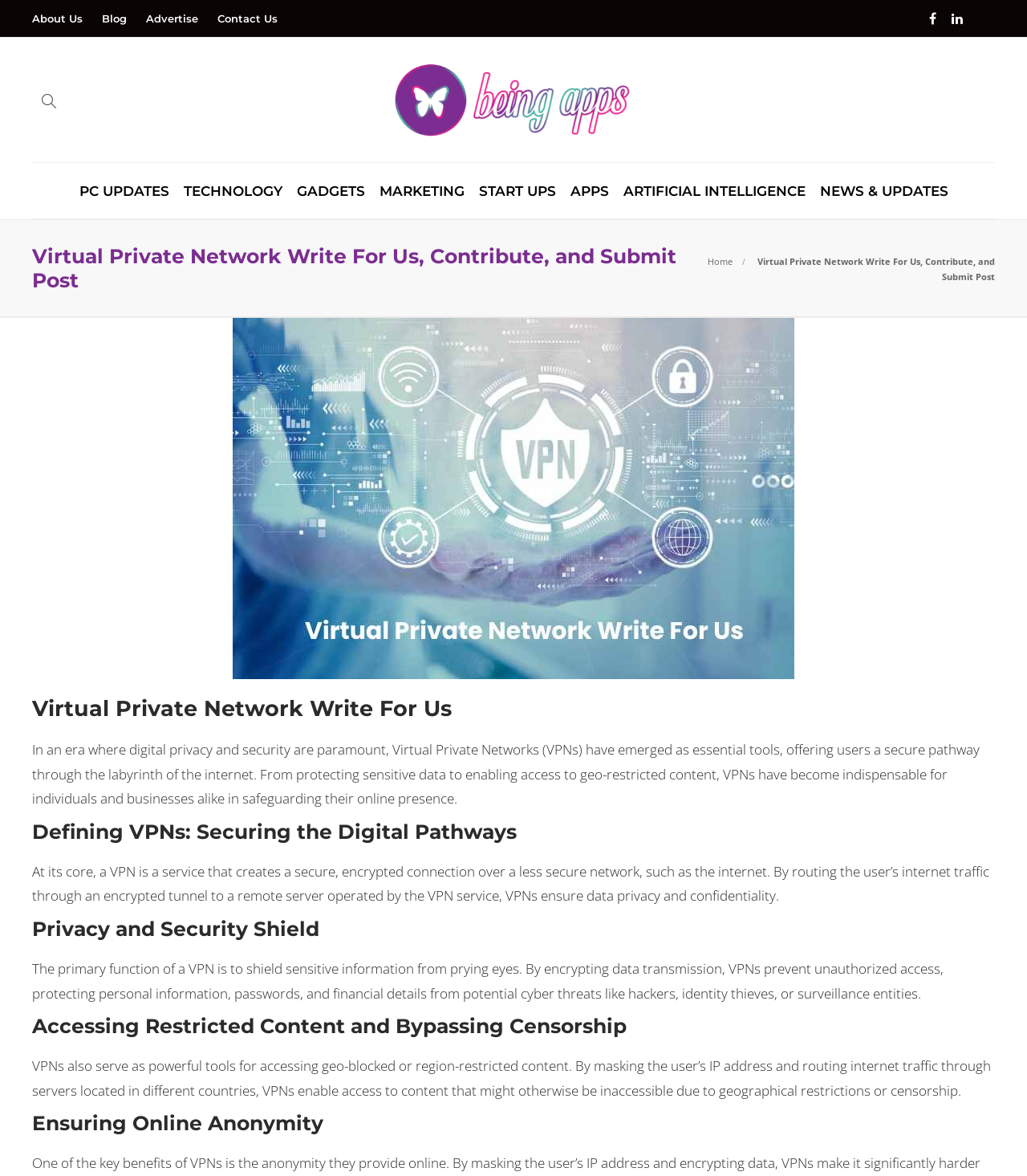How many categories are listed on the webpage?
Examine the screenshot and reply with a single word or phrase.

8